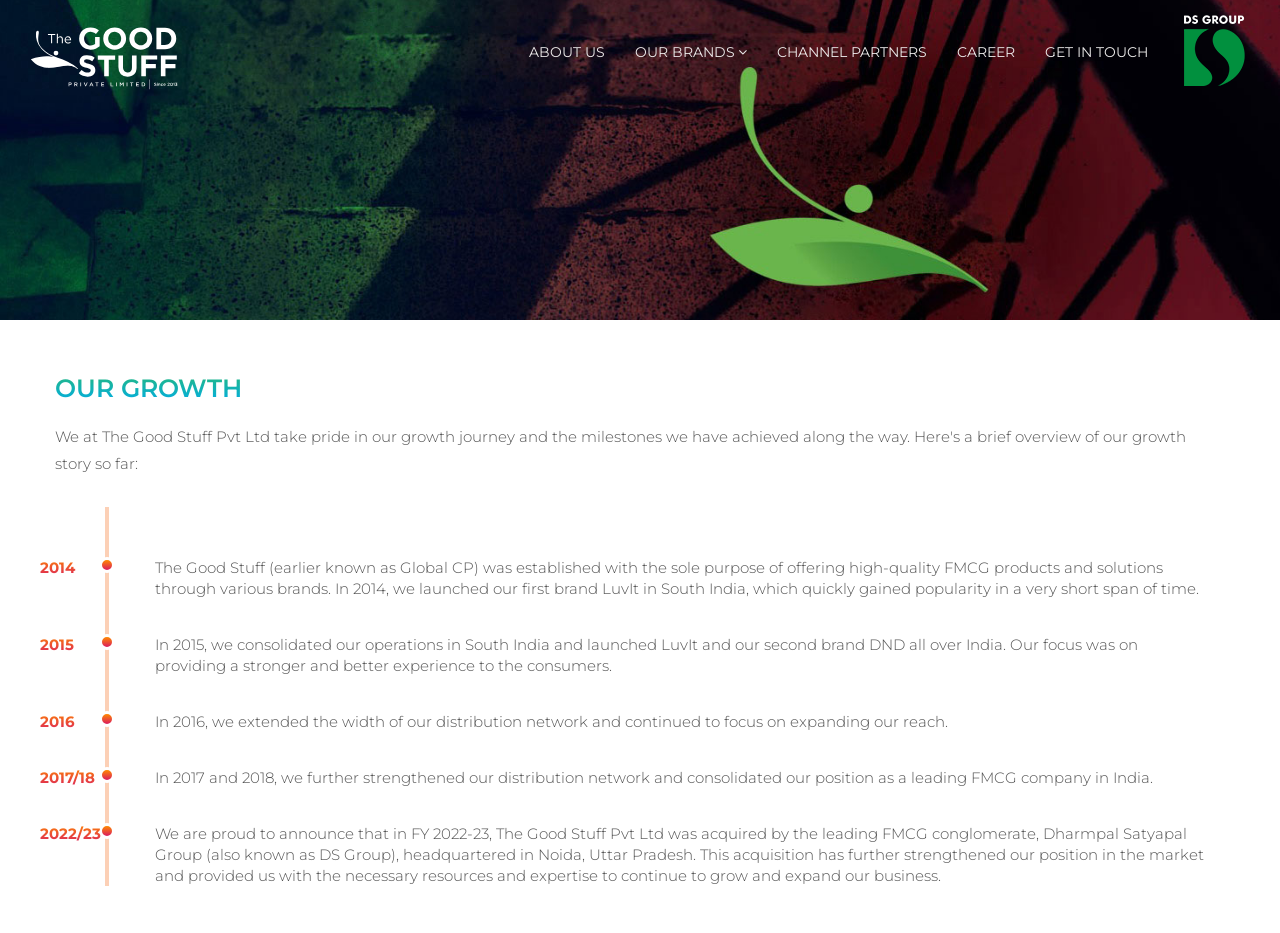What is the name of the FMCG conglomerate that acquired The Good Stuff Pvt Ltd?
Respond to the question with a well-detailed and thorough answer.

According to the webpage, in FY 2022-23, The Good Stuff Pvt Ltd was acquired by the leading FMCG conglomerate, Dharmpal Satyapal Group, also known as DS Group, headquartered in Noida, Uttar Pradesh.